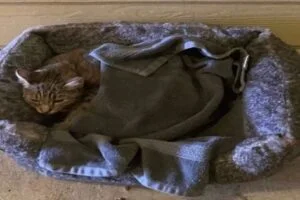Provide your answer in one word or a succinct phrase for the question: 
What is partially covering the kitten?

A grey blanket